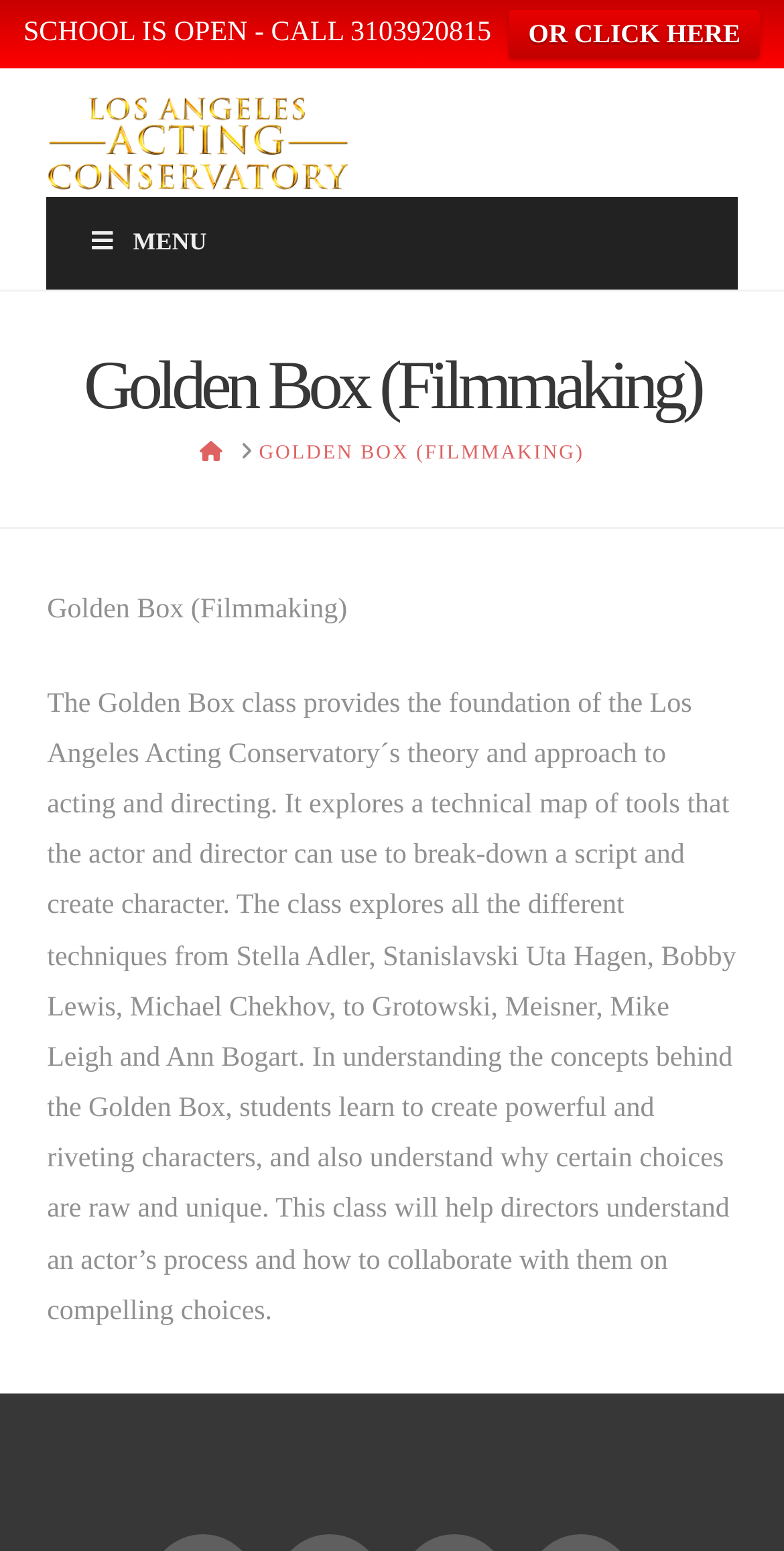What is the purpose of the Golden Box class?
Answer the question in a detailed and comprehensive manner.

According to the webpage, the Golden Box class helps students learn to create powerful and riveting characters by understanding the concepts behind the Golden Box and applying various techniques from renowned acting coaches.